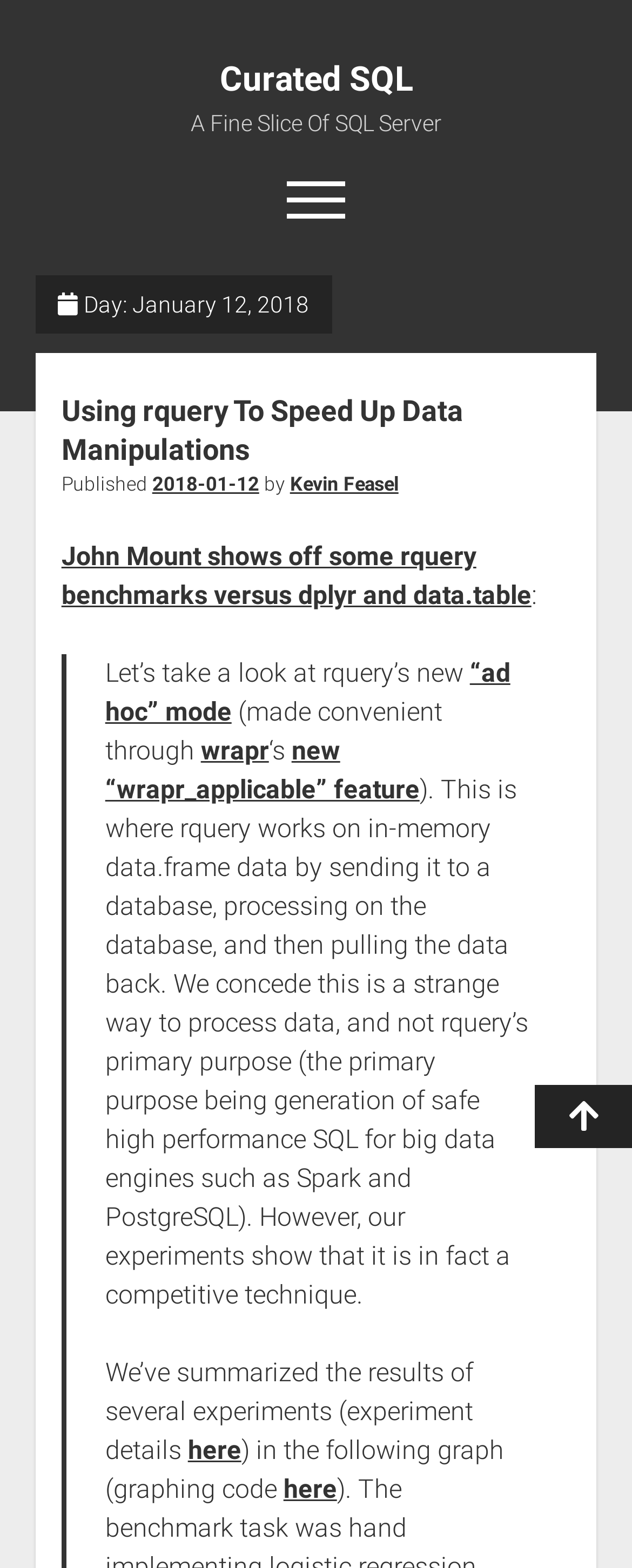Create a detailed summary of all the visual and textual information on the webpage.

The webpage appears to be a blog post or article about Curated SQL, with a focus on using rquery to speed up data manipulations. At the top of the page, there is a link to "Curated SQL" and a static text element with the title "A Fine Slice Of SQL Server". 

To the right of the title, there is a button to open a menu, which contains an image. Below the title, there are two buttons: one with a search icon and a search box, and another with a link to the "About" page.

The main content of the page is a blog post with a heading "Day: January 12, 2018" and a subheading "Using rquery To Speed Up Data Manipulations". The post includes several links to other articles or resources, as well as static text elements with the author's name and publication date. 

The post itself discusses the use of rquery for data manipulation, including its "ad hoc" mode and the "wrapr_applicable" feature. There is a long block of text that explains the benefits and limitations of using rquery, including its ability to process data in-memory and send it to a database for processing. 

The post also includes links to experiment details and graphing code, as well as a button at the bottom of the page to scroll to the top.